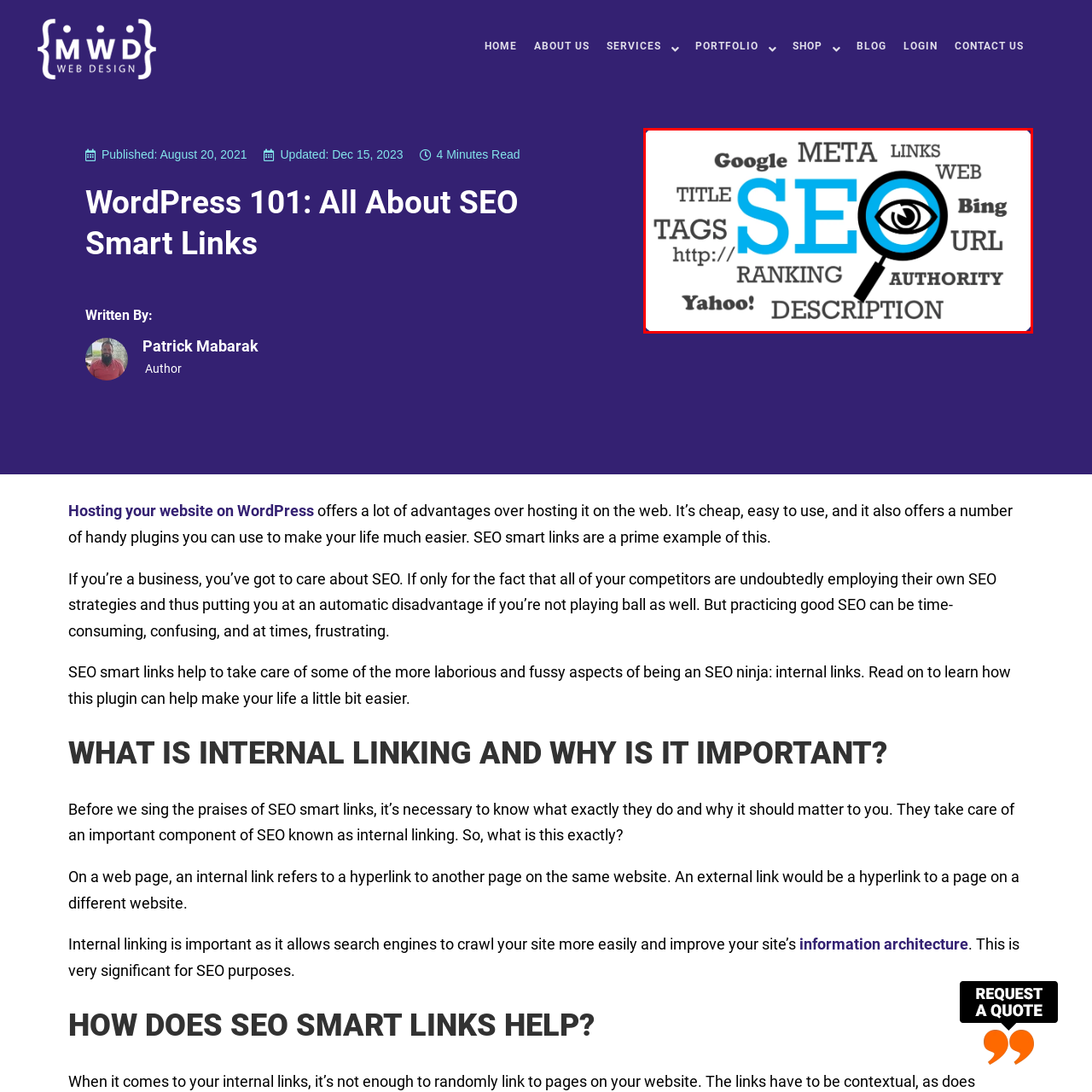Examine the section enclosed by the red box and give a brief answer to the question: How many search engines are mentioned?

Three